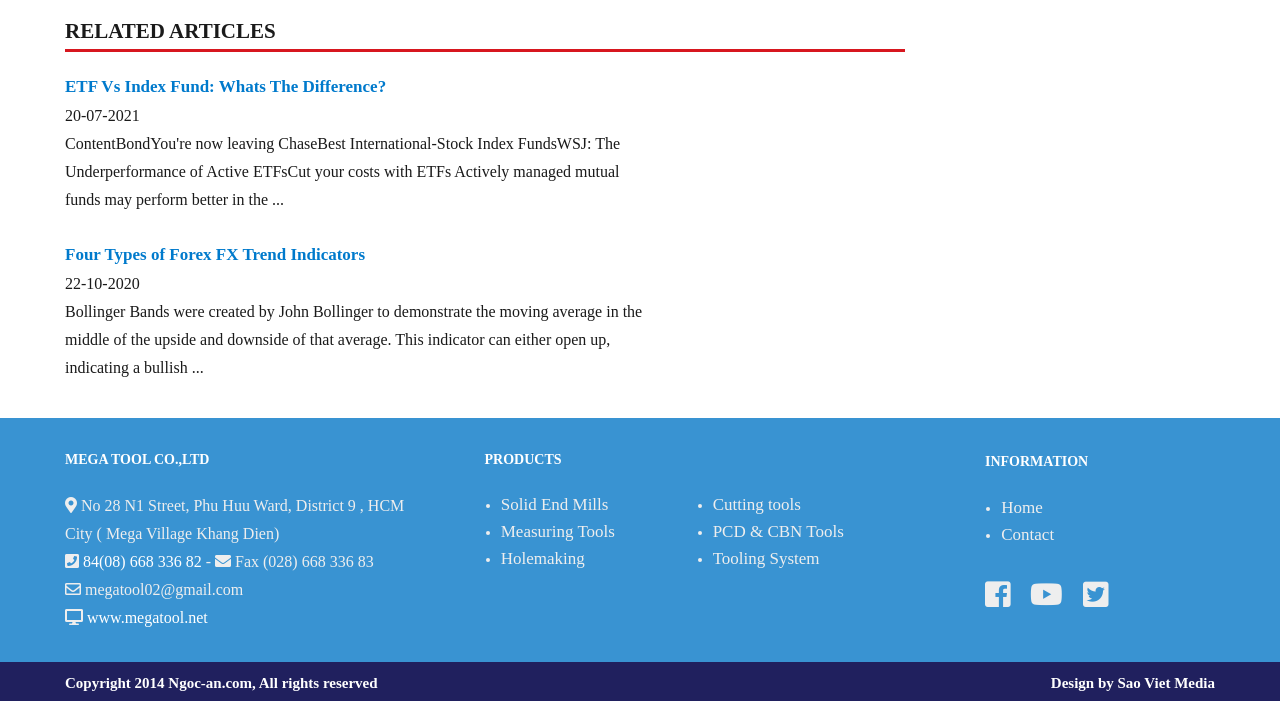Please identify the bounding box coordinates of the area that needs to be clicked to follow this instruction: "Click on 'ETF Vs Index Fund: Whats The Difference?'".

[0.051, 0.11, 0.302, 0.137]